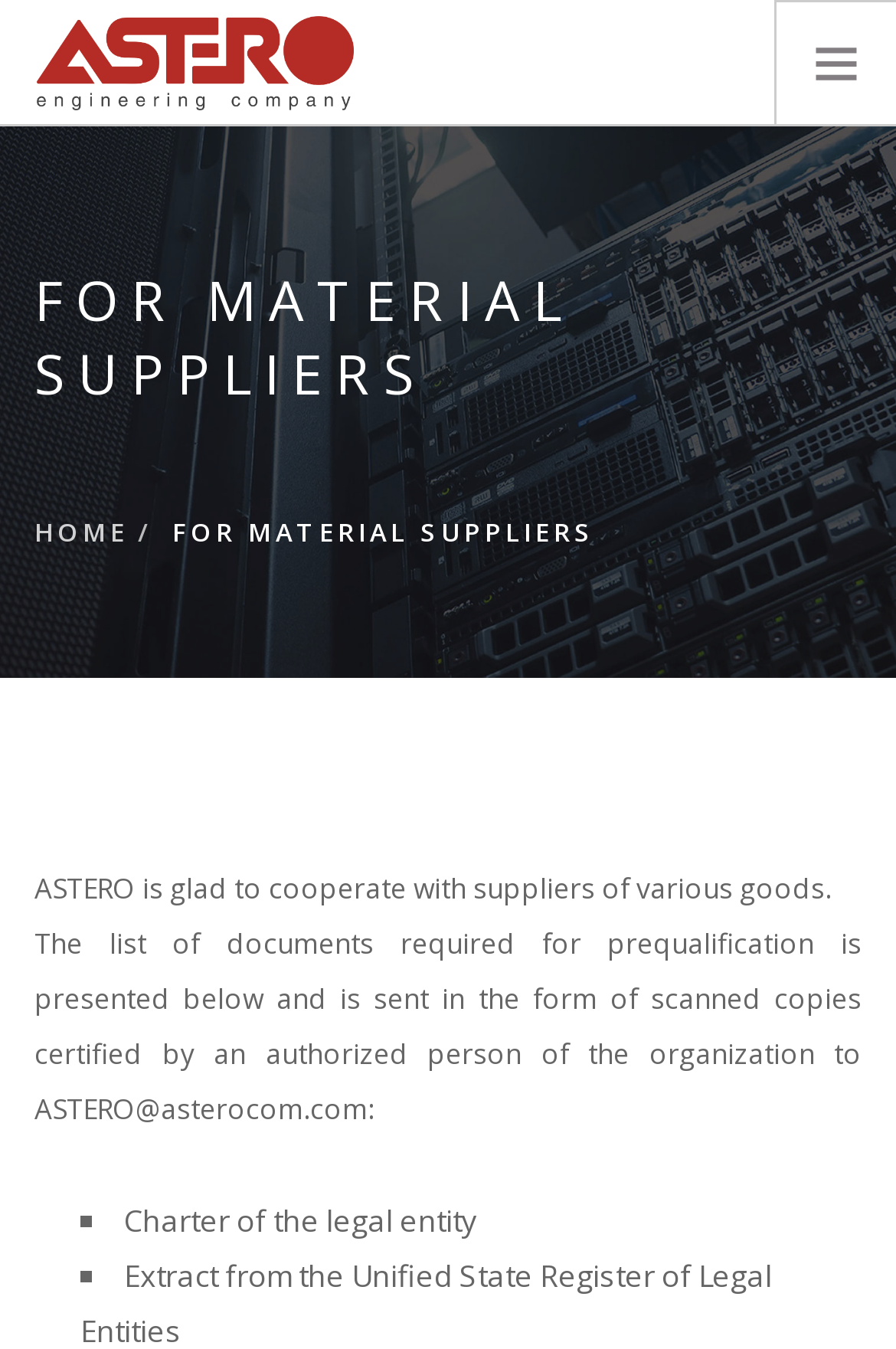Identify the bounding box for the described UI element: "alt="АСТЕРО - Инжиниринговая компания"".

[0.041, 0.0, 0.394, 0.094]